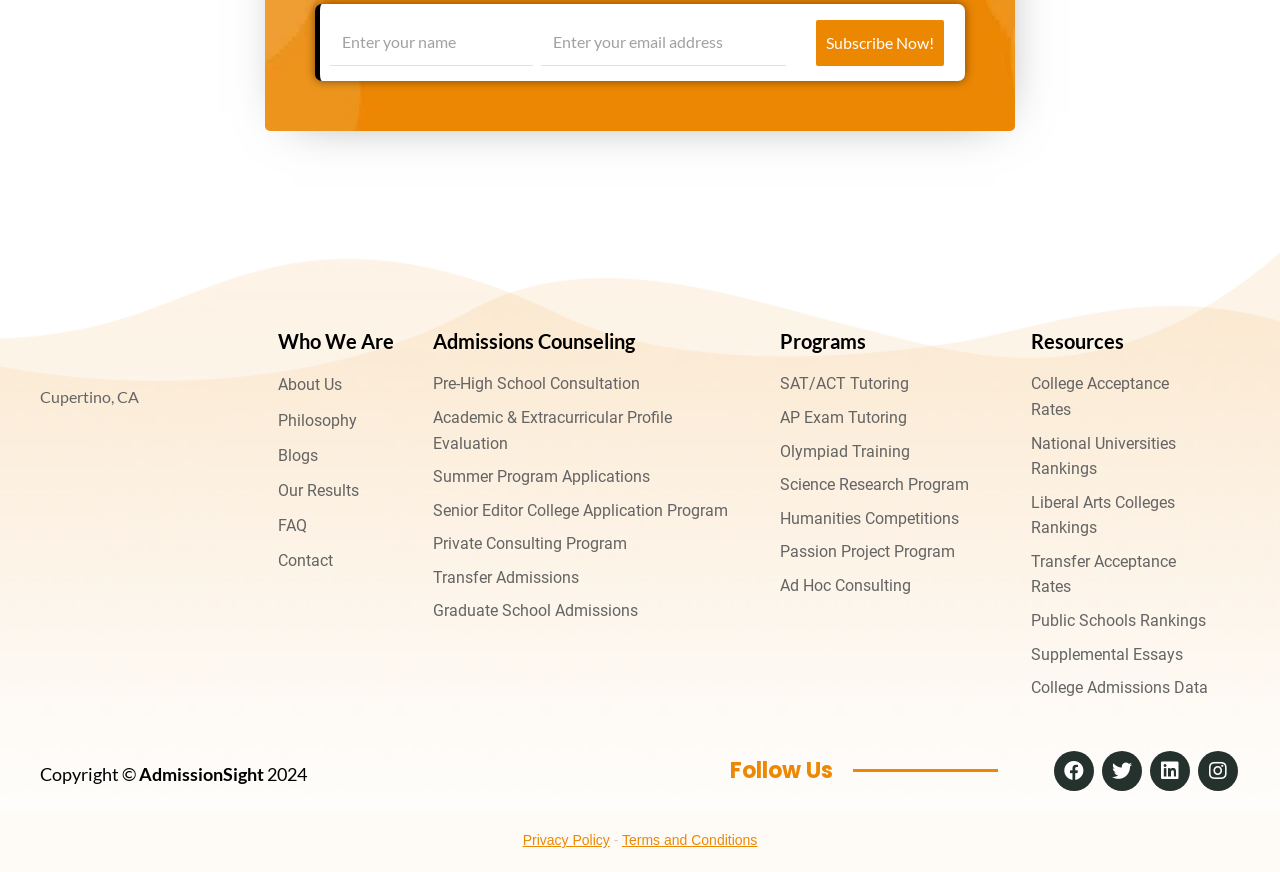Identify the bounding box coordinates of the part that should be clicked to carry out this instruction: "View College Acceptance Rates".

[0.805, 0.426, 0.945, 0.485]